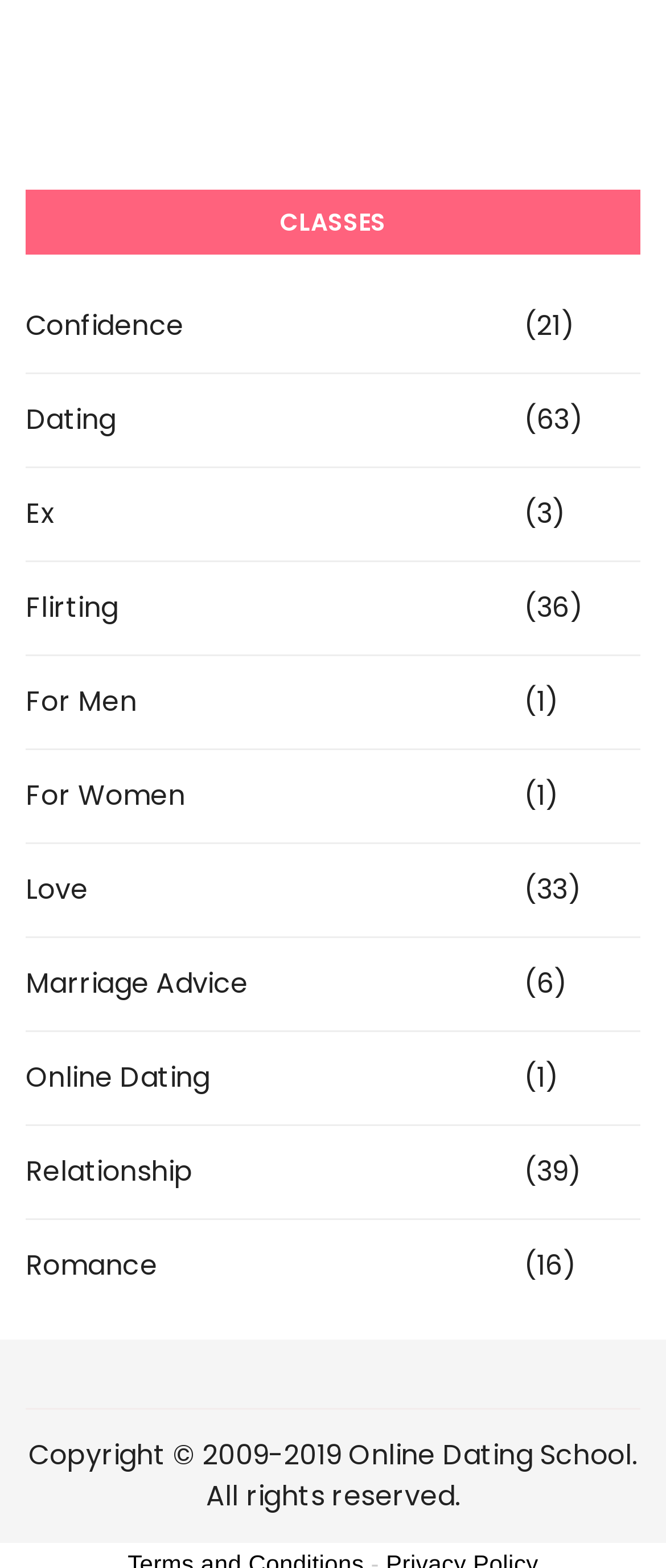How many StaticText elements are there on the webpage?
Provide a detailed answer to the question using information from the image.

I counted the number of StaticText elements on the webpage, which are '(21)', '(63)', '(3)', '(36)', '(1)', '(33)', '(6)', '(1)', '(39)', '(16)', 'Copyright © 2009-2019 Online Dating School. All rights reserved.', and the one without text content.